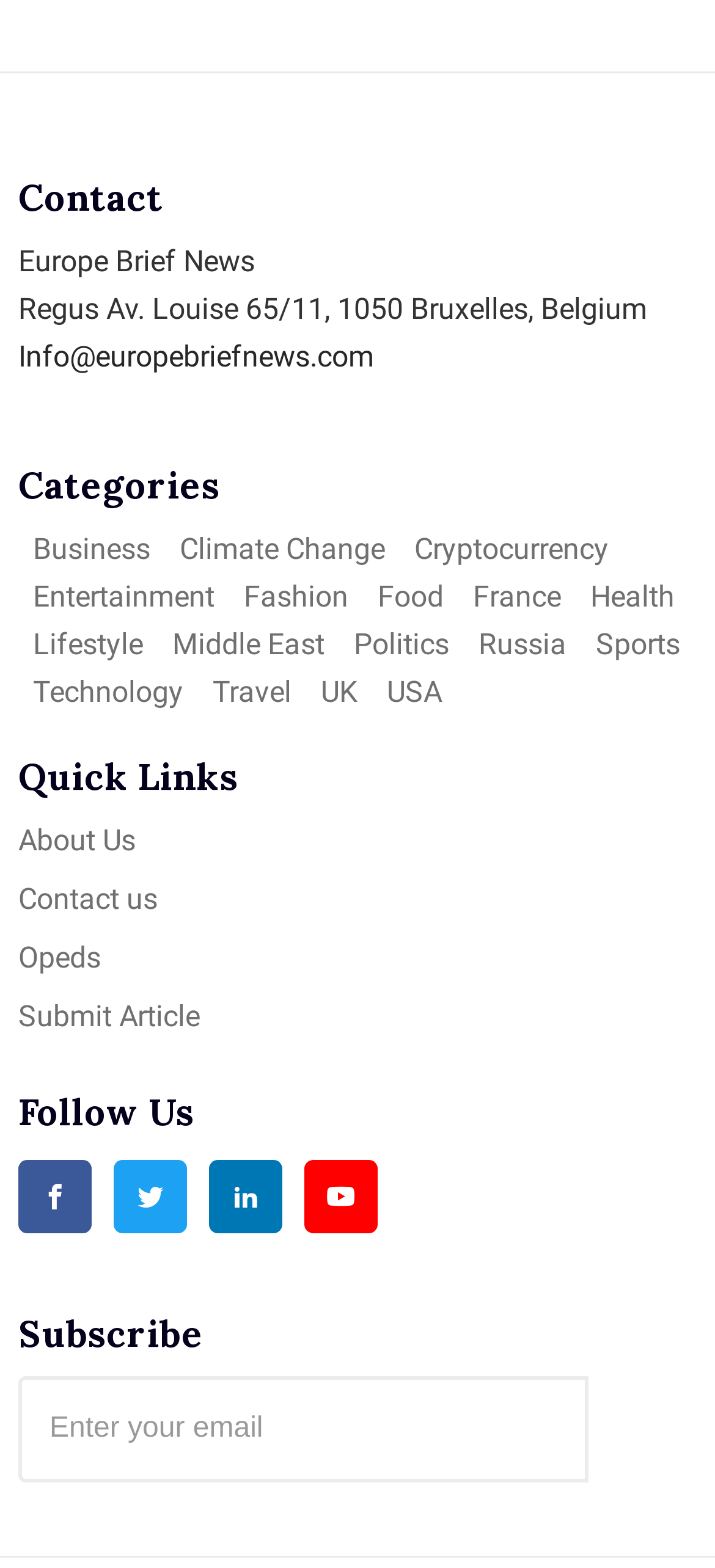What is the purpose of the 'Submit Article' link?
Kindly give a detailed and elaborate answer to the question.

I found the 'Submit Article' link under the 'Quick Links' section, which suggests that it allows users to submit an article to the website.